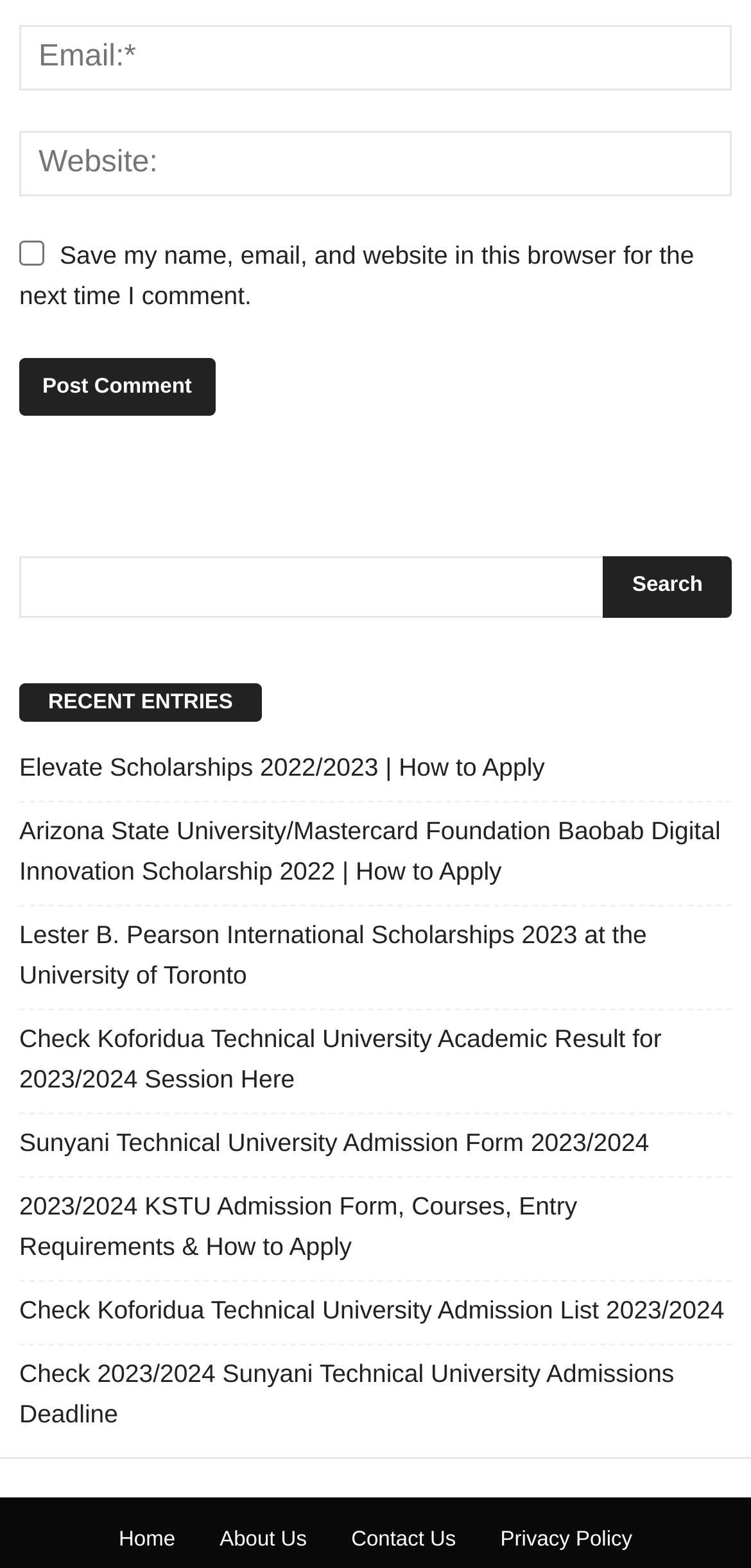Show me the bounding box coordinates of the clickable region to achieve the task as per the instruction: "Enter email address".

[0.026, 0.015, 0.974, 0.057]